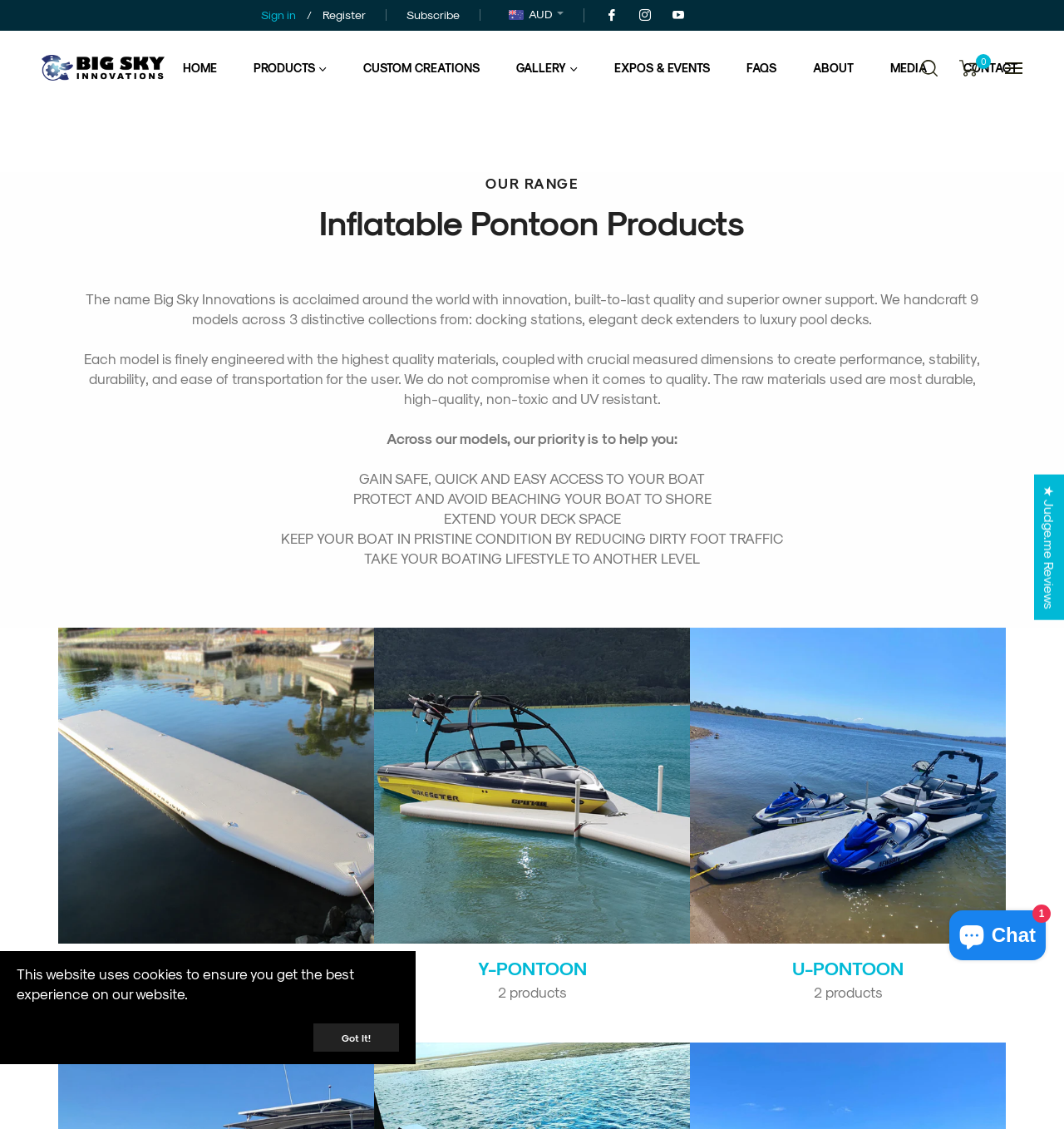Locate the bounding box coordinates of the element that needs to be clicked to carry out the instruction: "View products". The coordinates should be given as four float numbers ranging from 0 to 1, i.e., [left, top, right, bottom].

[0.221, 0.027, 0.324, 0.093]